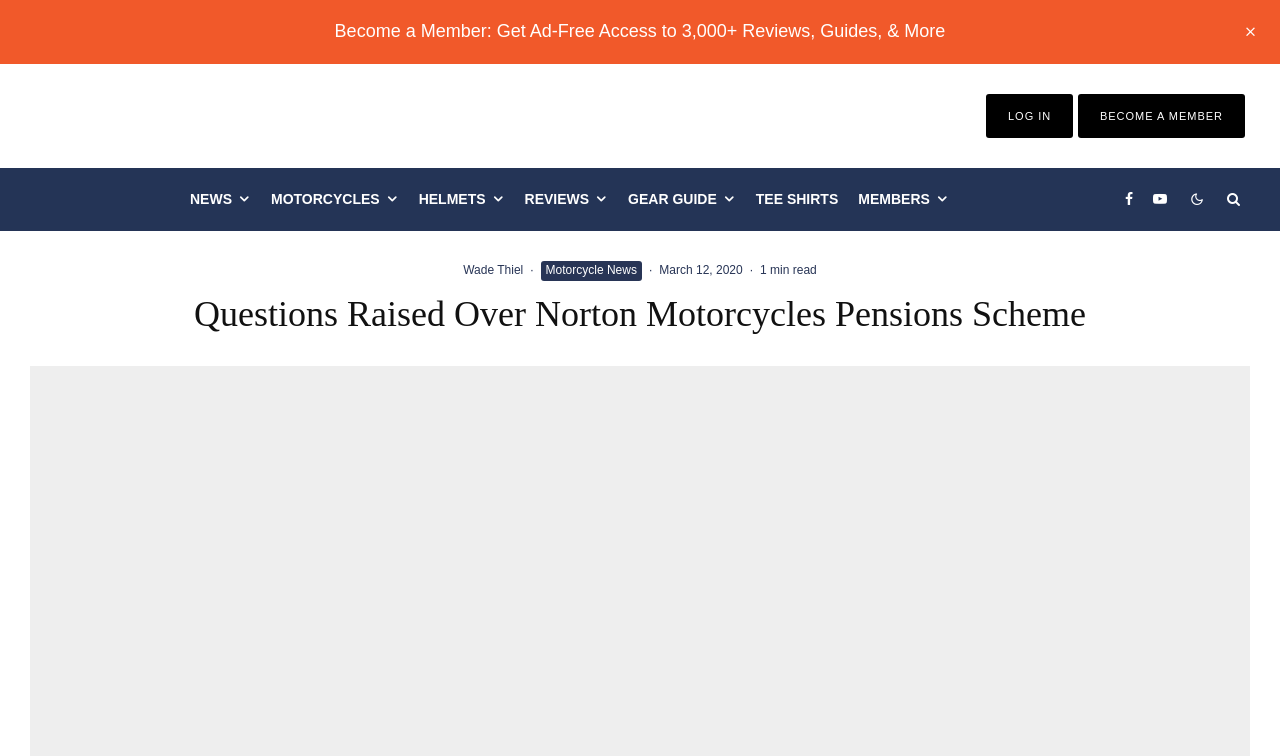Pinpoint the bounding box coordinates of the clickable element to carry out the following instruction: "Check the latest reviews."

[0.402, 0.222, 0.483, 0.304]